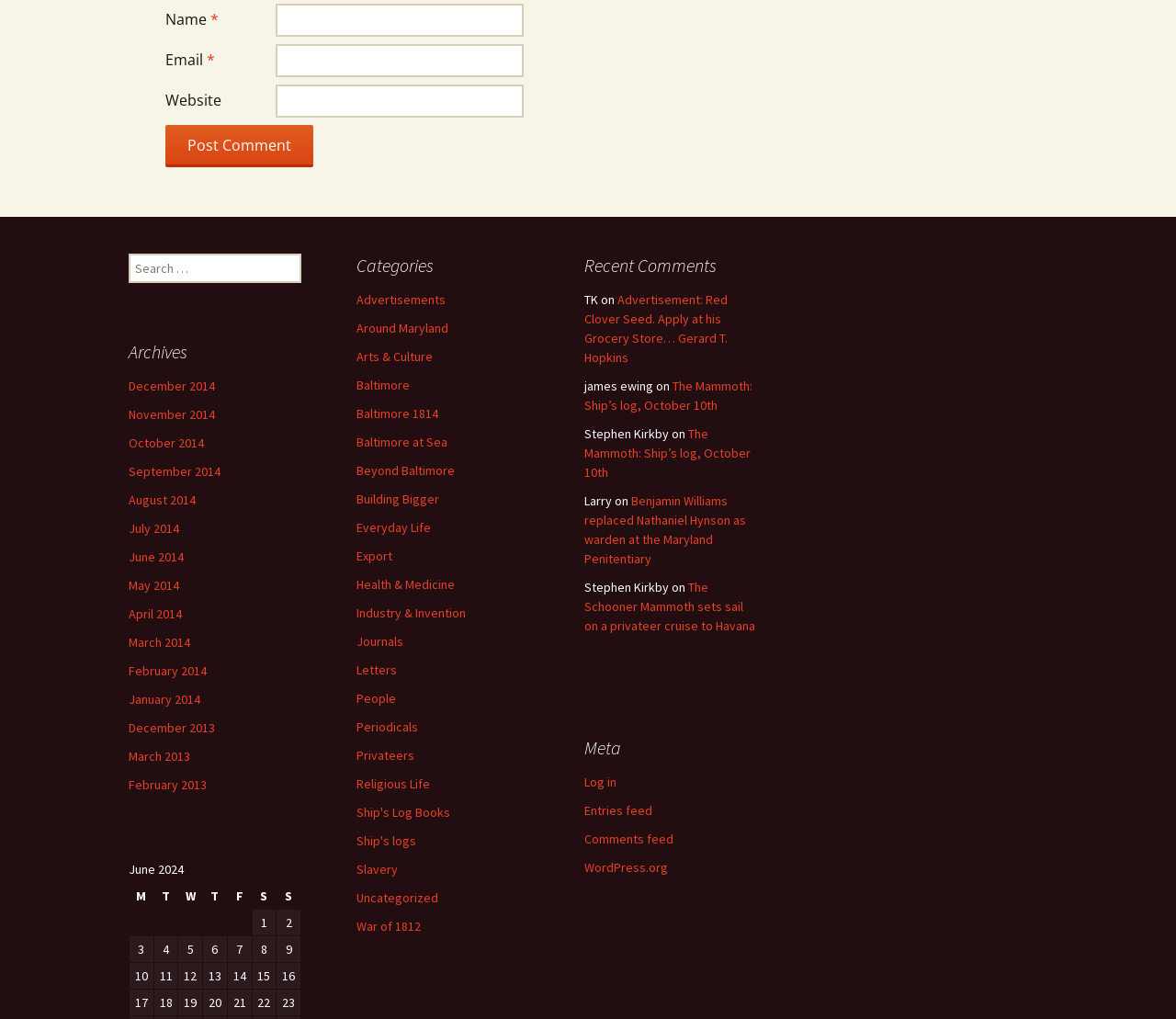Find and specify the bounding box coordinates that correspond to the clickable region for the instruction: "Enter name".

[0.234, 0.004, 0.445, 0.036]